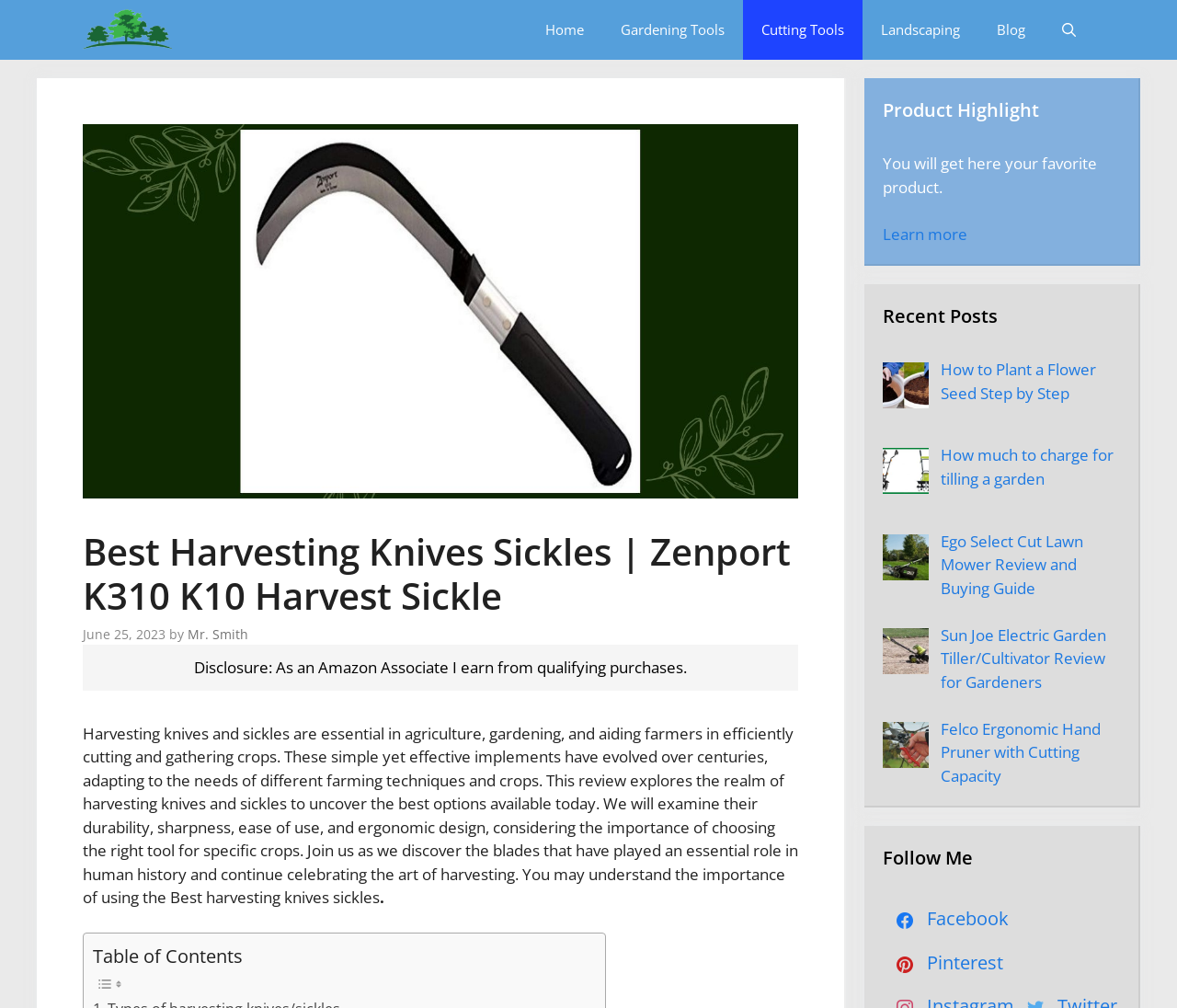What is the purpose of harvesting knives and sickles?
Please answer the question as detailed as possible based on the image.

The purpose of harvesting knives and sickles can be inferred from the introductory paragraph, which states that they are essential in agriculture, gardening, and aiding farmers in efficiently cutting and gathering crops.